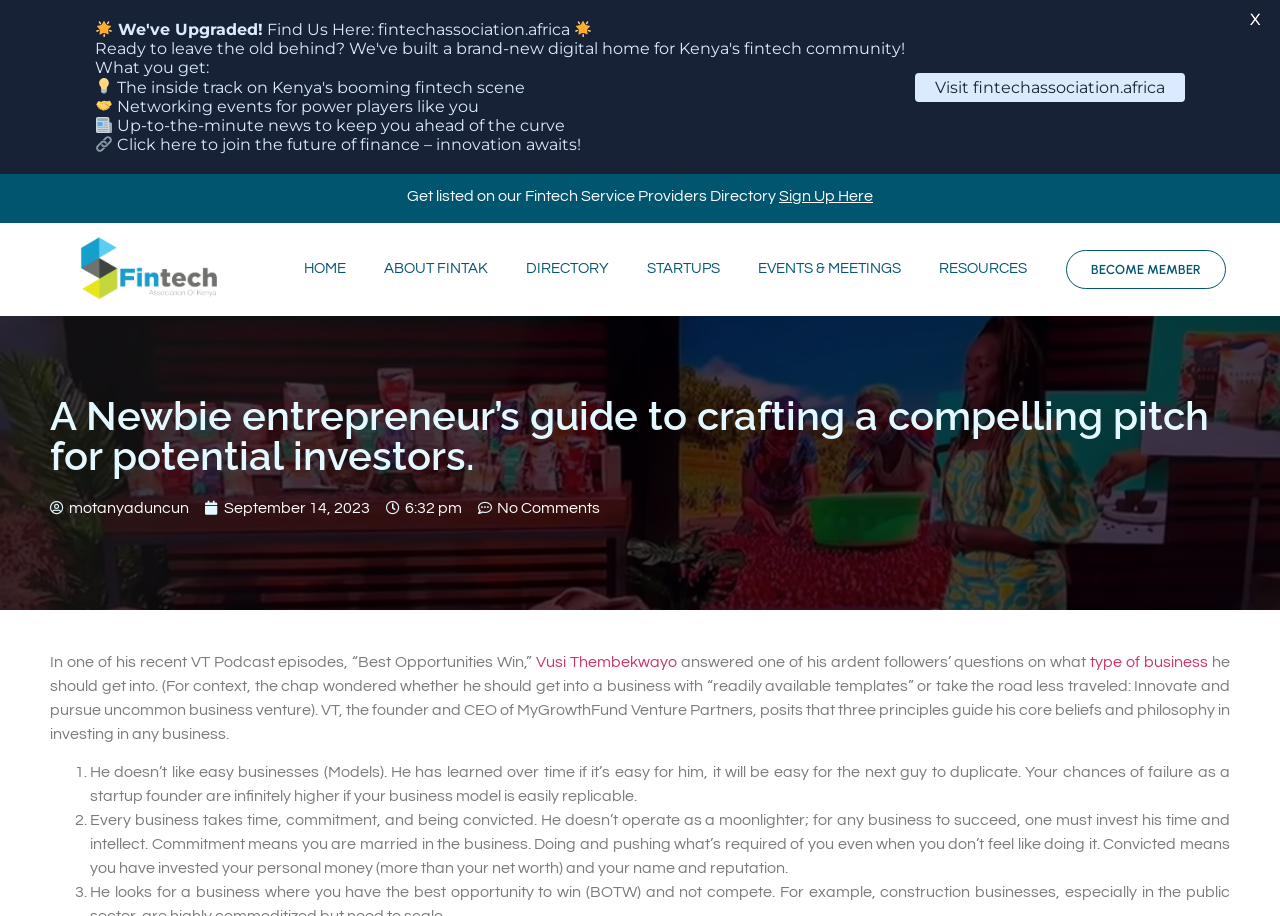Return the bounding box coordinates of the UI element that corresponds to this description: "About FINTAK". The coordinates must be given as four float numbers in the range of 0 and 1, [left, top, right, bottom].

[0.285, 0.282, 0.396, 0.306]